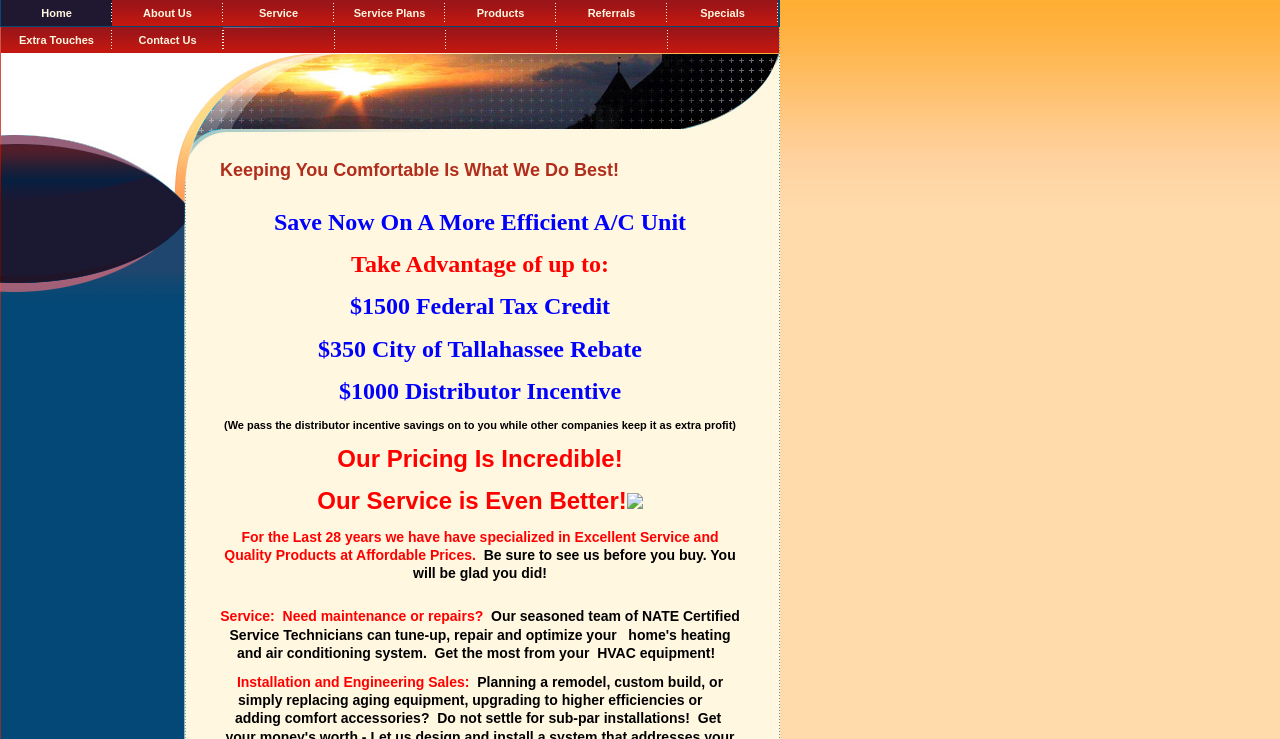Show the bounding box coordinates of the region that should be clicked to follow the instruction: "learn about the company."

[0.088, 0.0, 0.174, 0.035]